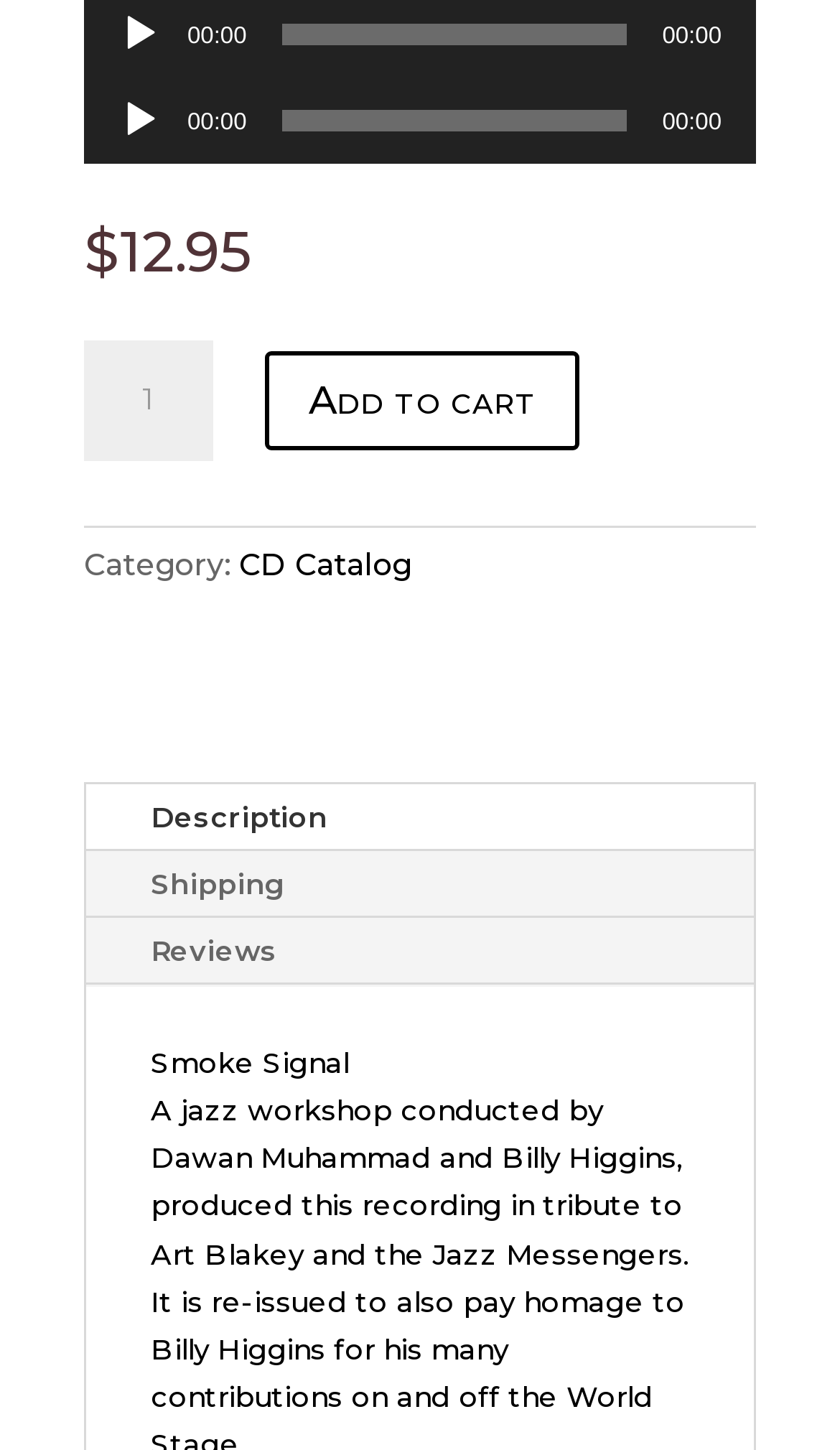Please find and report the bounding box coordinates of the element to click in order to perform the following action: "View CD catalog". The coordinates should be expressed as four float numbers between 0 and 1, in the format [left, top, right, bottom].

[0.285, 0.376, 0.49, 0.402]